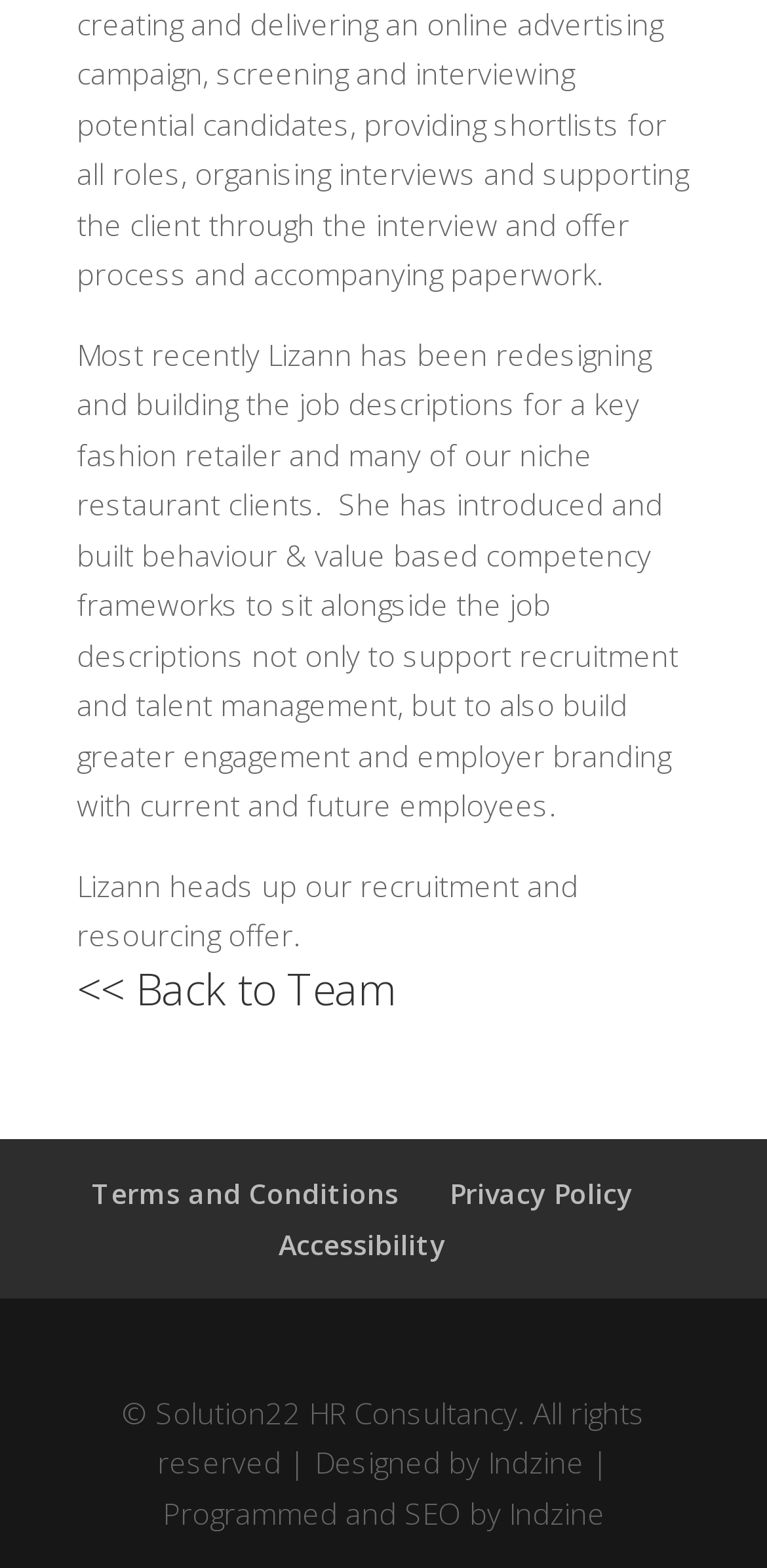What is the purpose of the competency frameworks?
Based on the image, answer the question with a single word or brief phrase.

Support recruitment and talent management